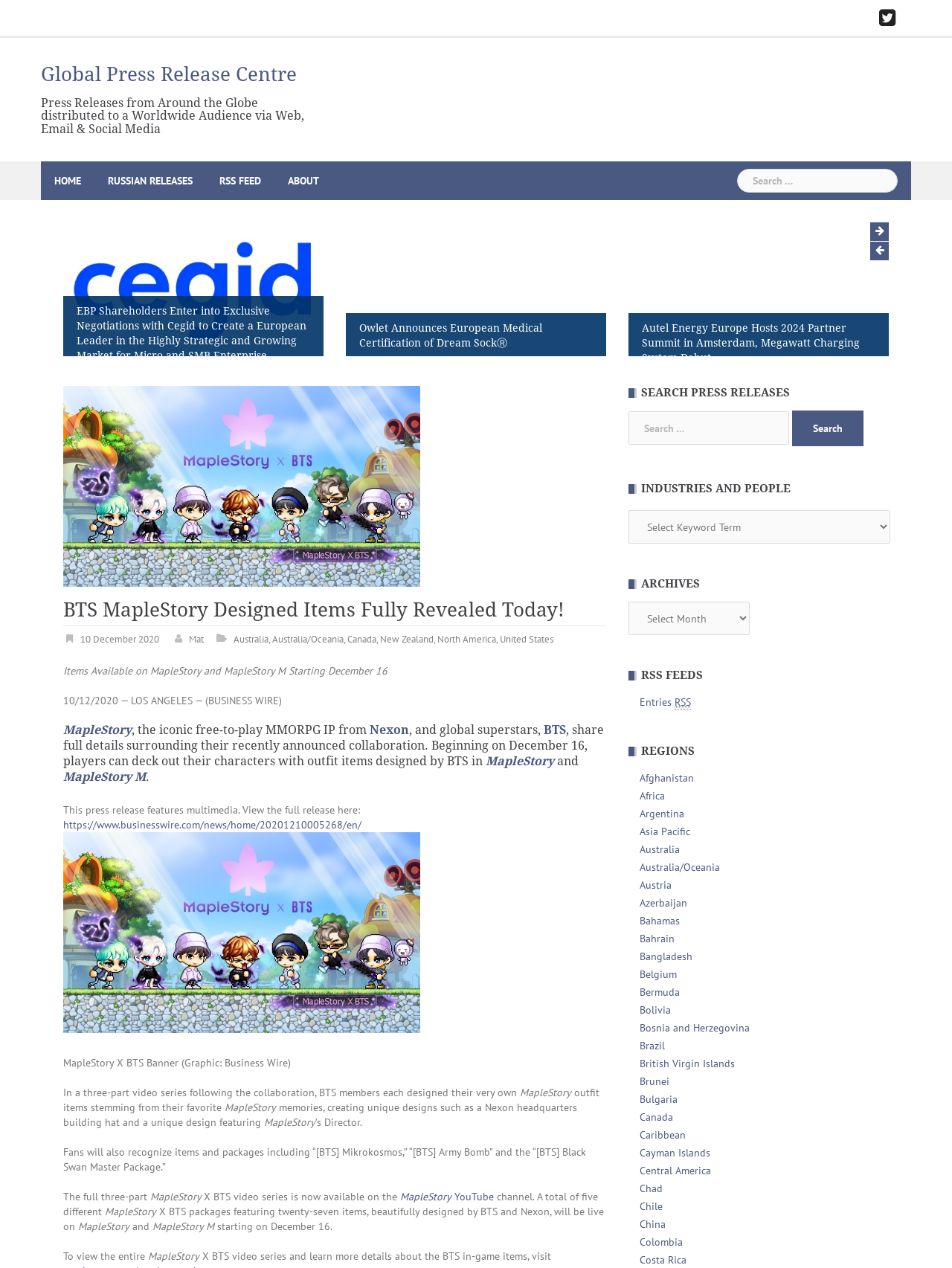What is the name of the video series that showcases the collaboration between BTS and MapleStory? Based on the image, give a response in one word or a short phrase.

MapleStory X BTS video series